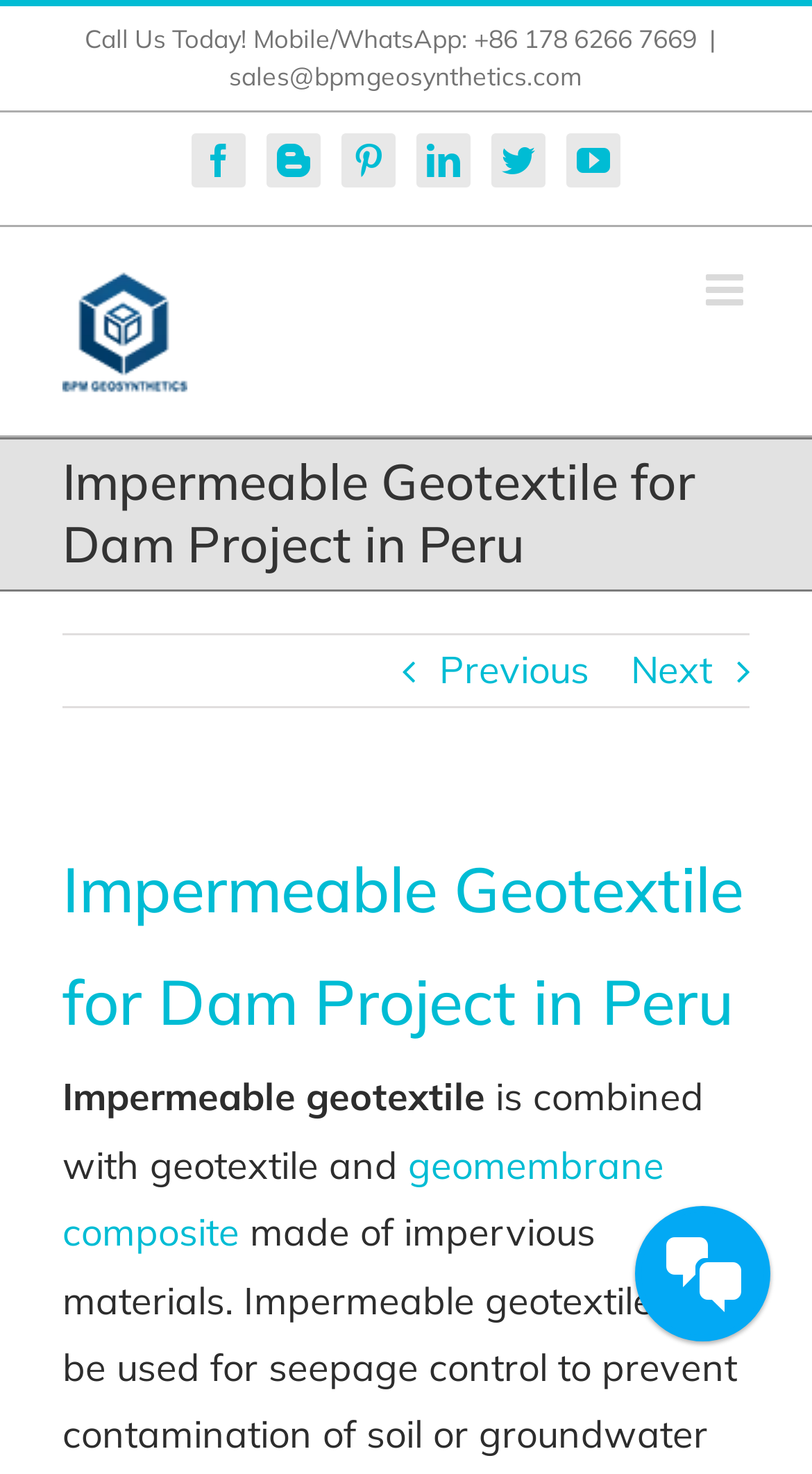Please identify the bounding box coordinates of the clickable area that will fulfill the following instruction: "Read more about geomembrane composite". The coordinates should be in the format of four float numbers between 0 and 1, i.e., [left, top, right, bottom].

[0.077, 0.774, 0.818, 0.852]